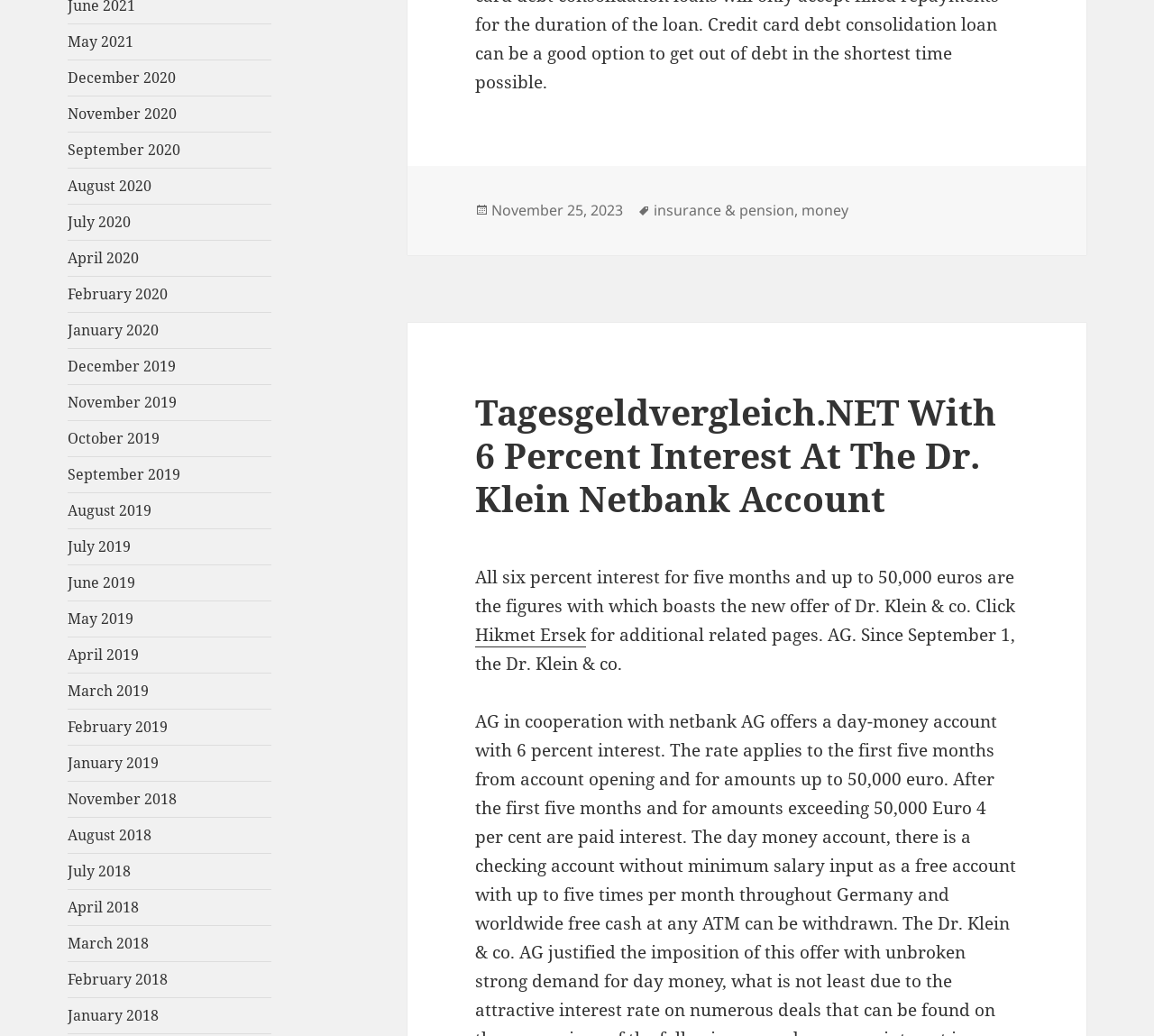Please find and report the bounding box coordinates of the element to click in order to perform the following action: "Explore the tag insurance & pension". The coordinates should be expressed as four float numbers between 0 and 1, in the format [left, top, right, bottom].

[0.566, 0.193, 0.688, 0.213]